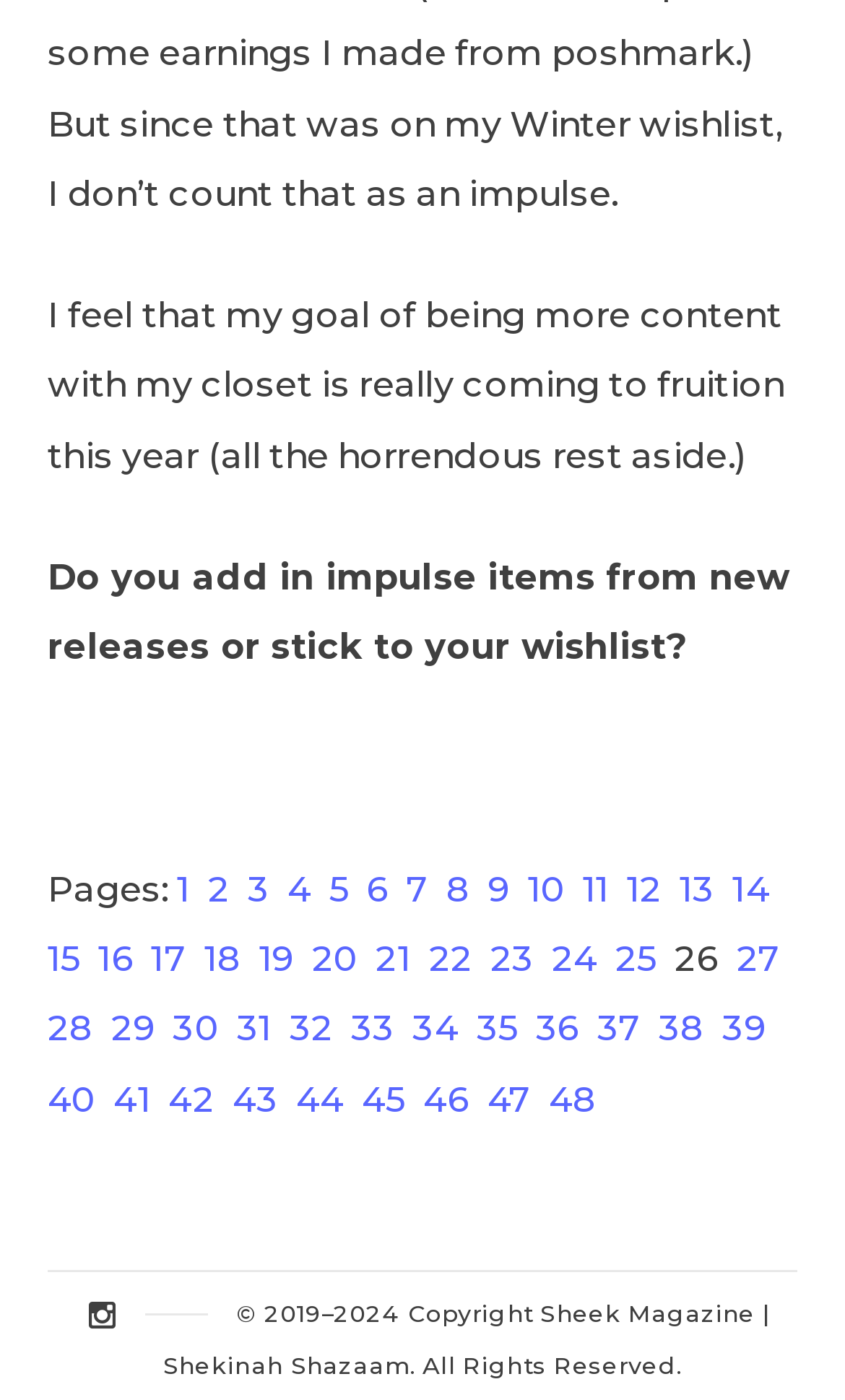Respond to the question below with a concise word or phrase:
What is the copyright year range?

2019-2024